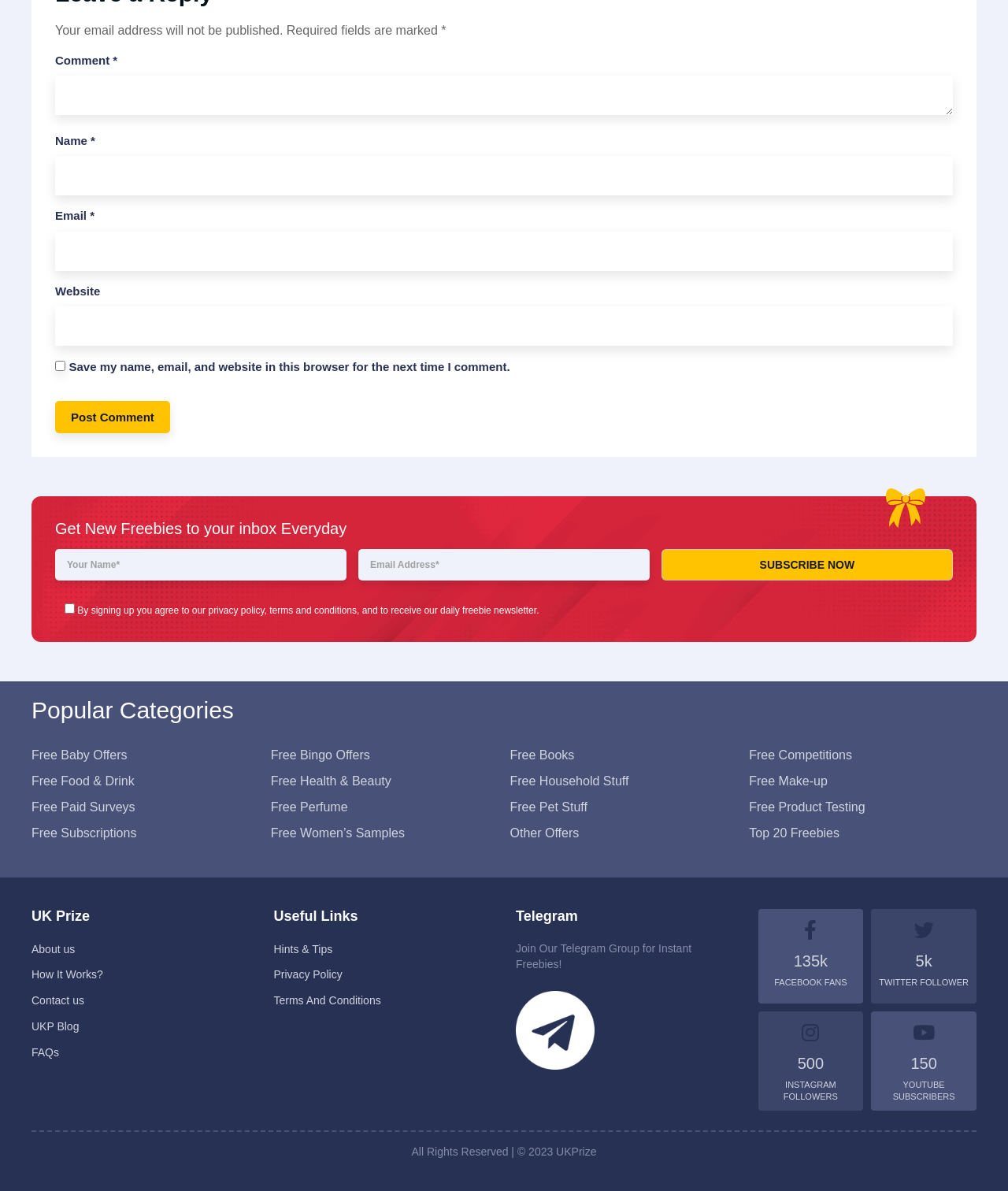Can you find the bounding box coordinates for the element to click on to achieve the instruction: "Visit the UK Prize blog"?

[0.031, 0.855, 0.078, 0.869]